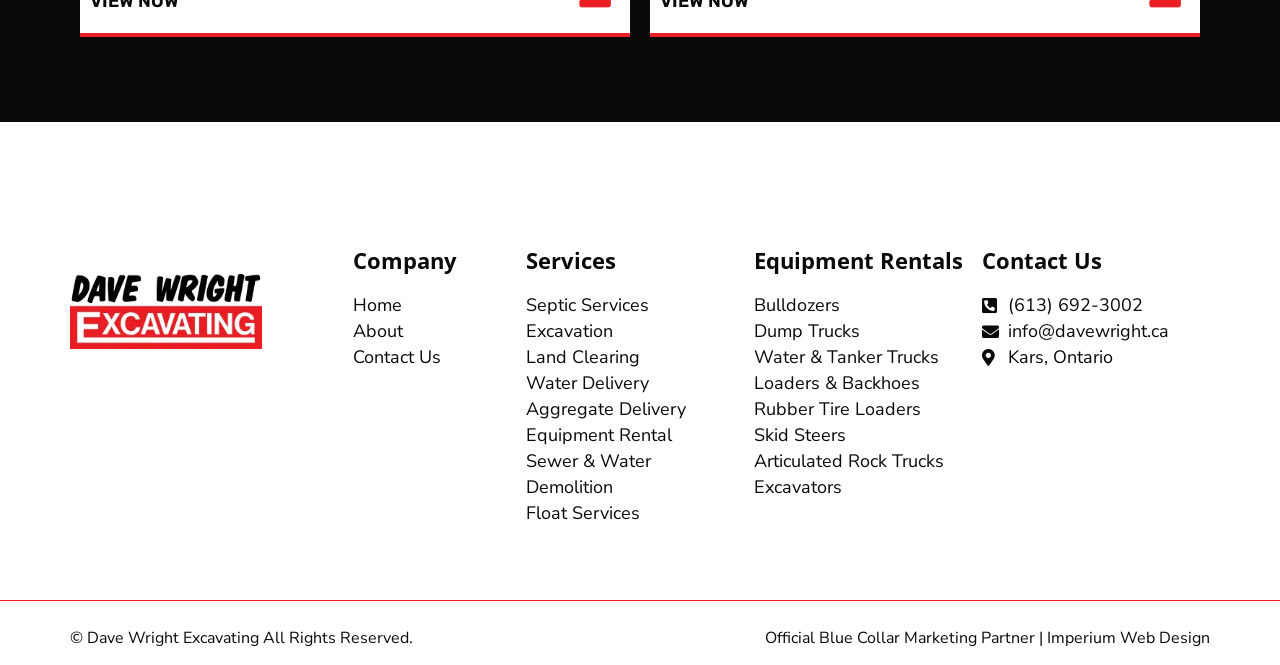Find the bounding box coordinates of the area that needs to be clicked in order to achieve the following instruction: "Visit the 'About' page". The coordinates should be specified as four float numbers between 0 and 1, i.e., [left, top, right, bottom].

[0.276, 0.48, 0.411, 0.516]